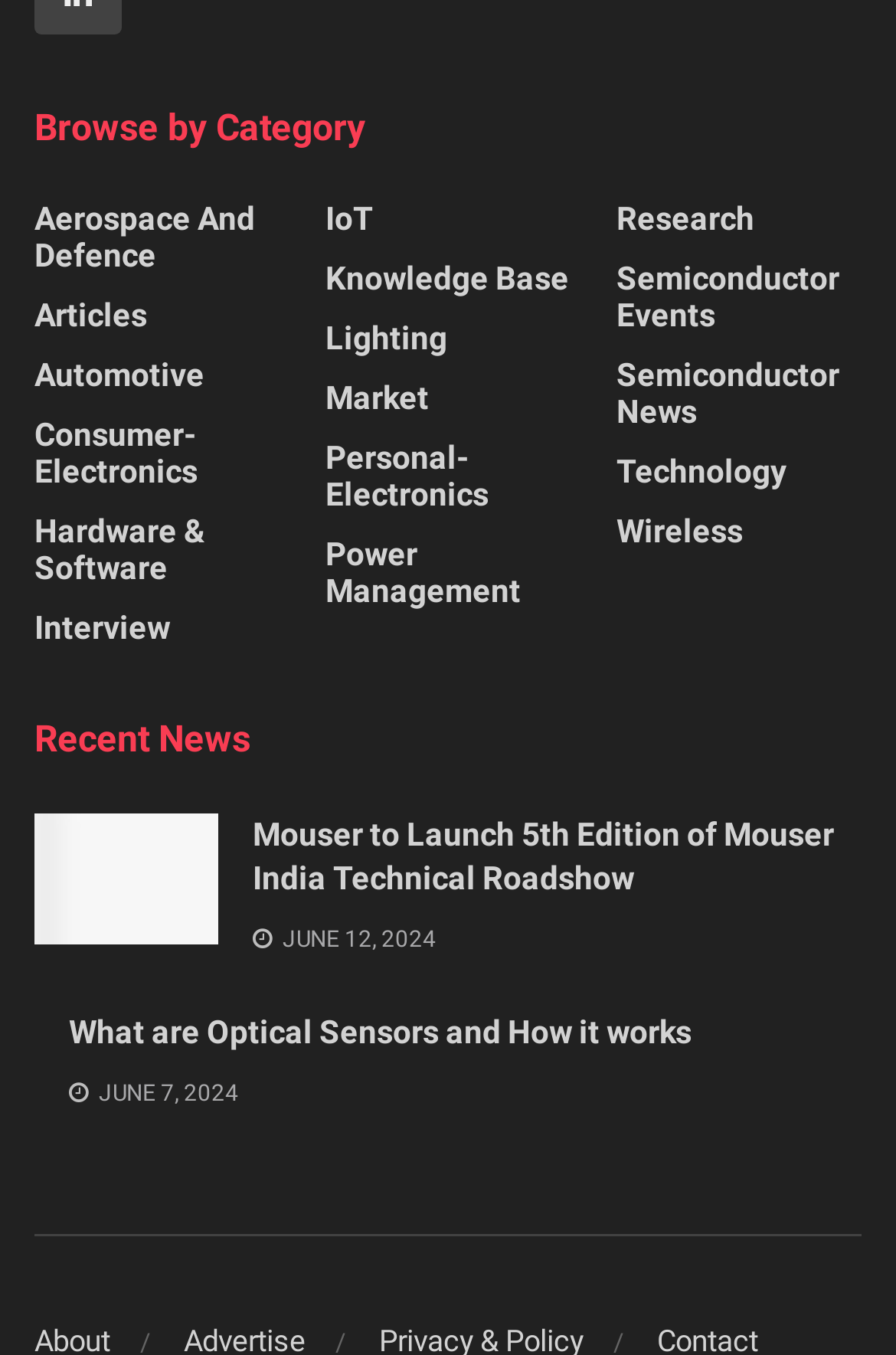Find the bounding box of the UI element described as: "Hardware & Software". The bounding box coordinates should be given as four float values between 0 and 1, i.e., [left, top, right, bottom].

[0.038, 0.378, 0.312, 0.433]